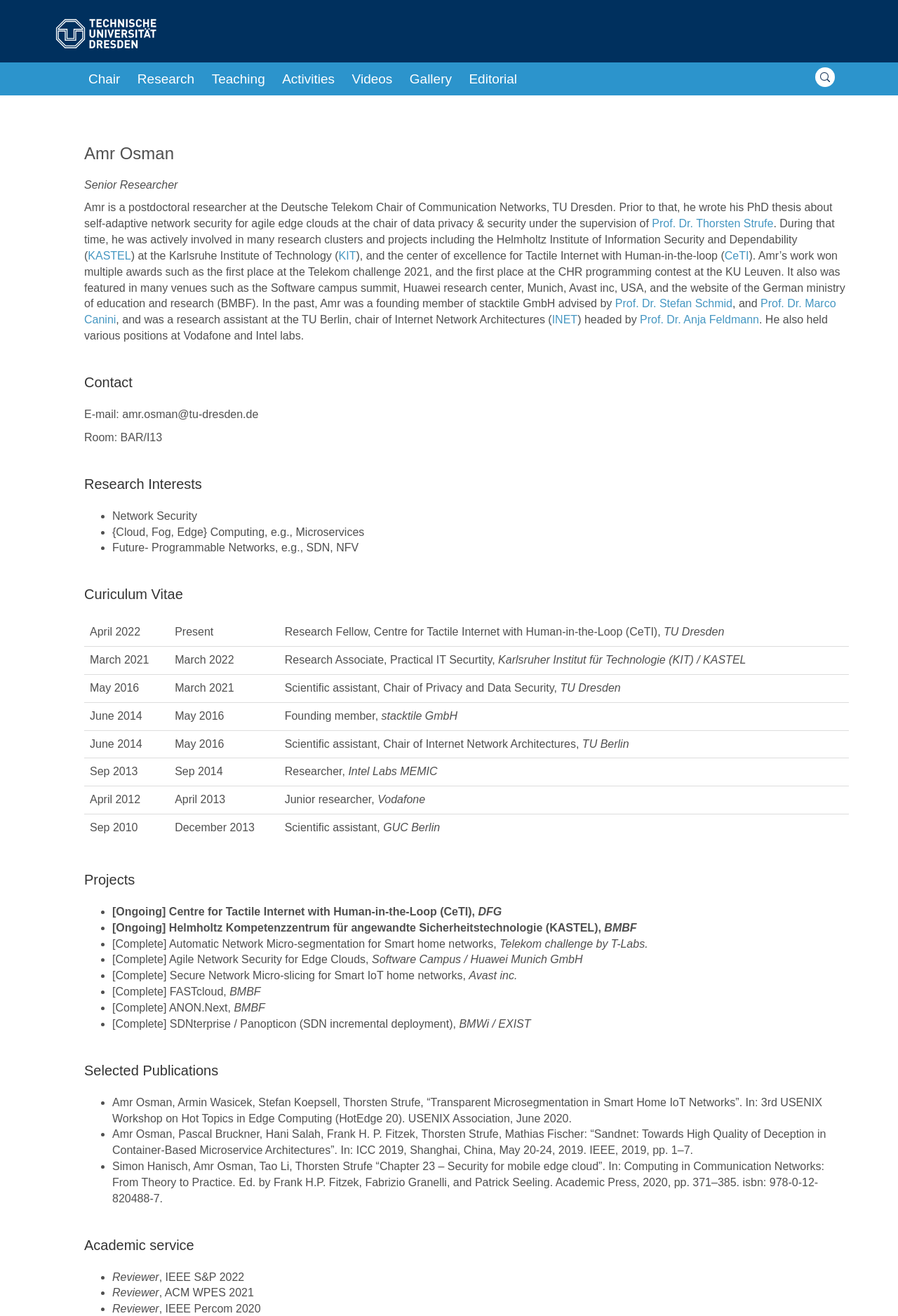What is the email address of the researcher?
By examining the image, provide a one-word or phrase answer.

amr.osman@tu-dresden.de